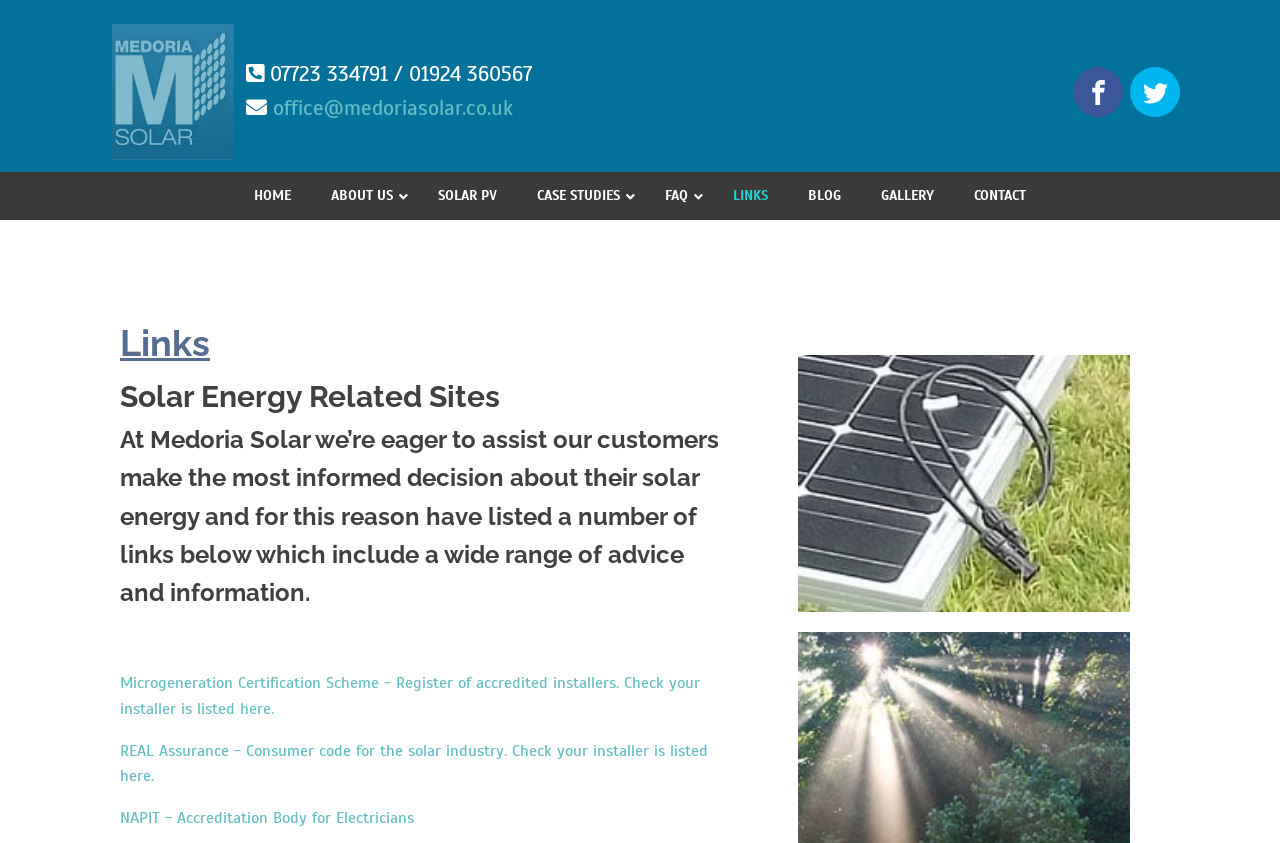Please find the bounding box for the following UI element description. Provide the coordinates in (top-left x, top-left y, bottom-right x, bottom-right y) format, with values between 0 and 1: Visit our Facebook

[0.838, 0.079, 0.877, 0.139]